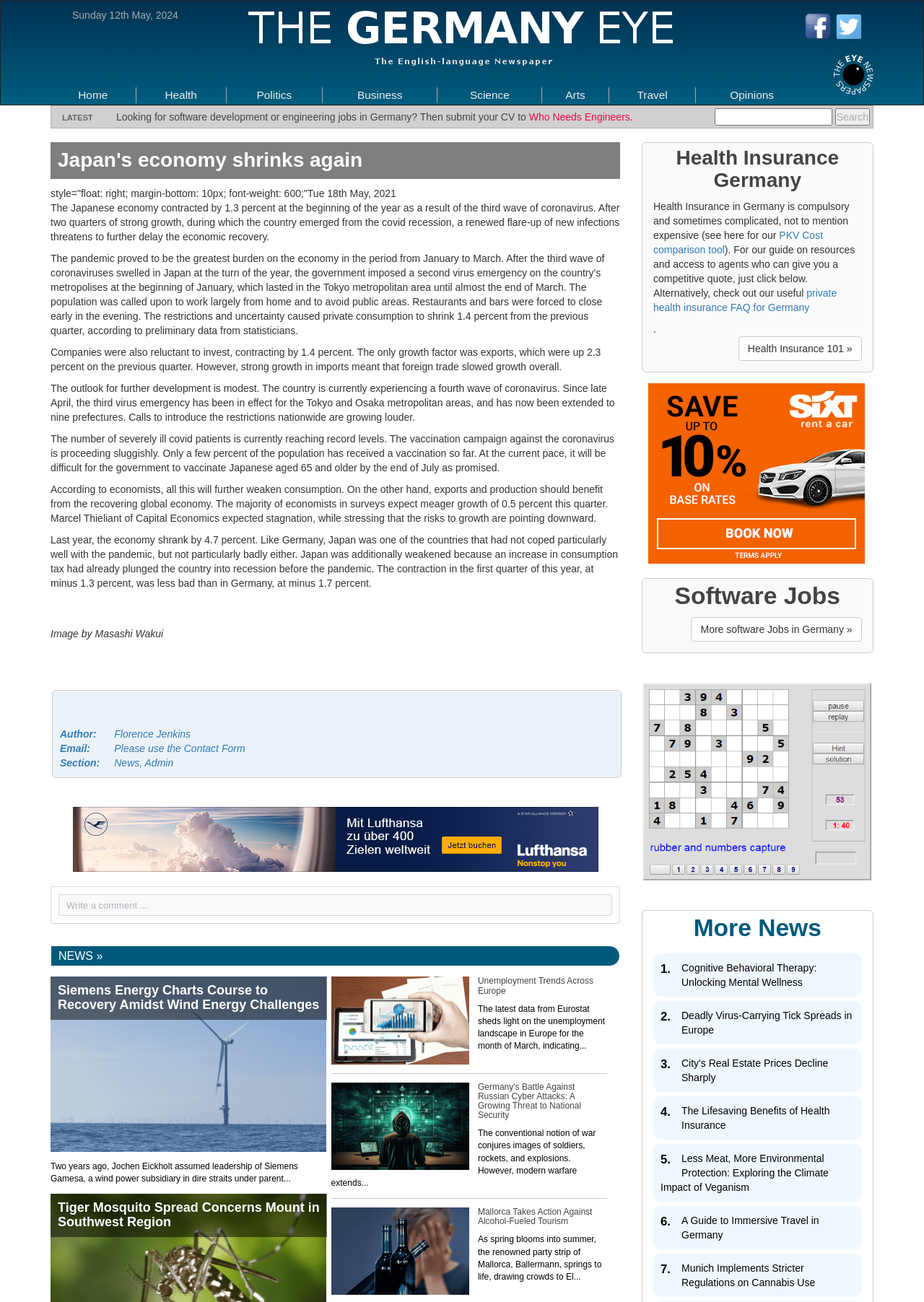Please specify the bounding box coordinates of the clickable section necessary to execute the following command: "Check the latest news".

[0.055, 0.726, 0.671, 0.742]